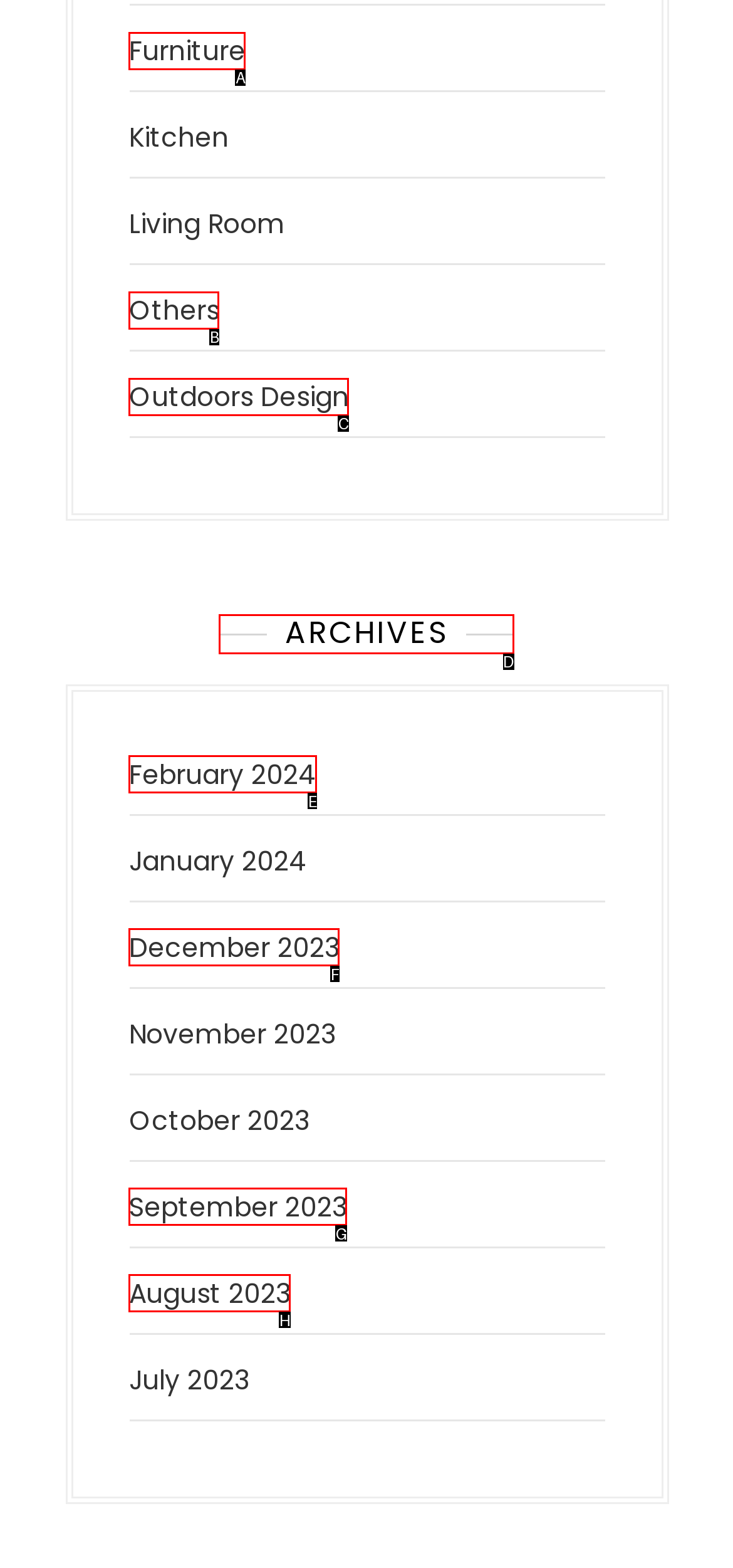Select the correct HTML element to complete the following task: View archives
Provide the letter of the choice directly from the given options.

D